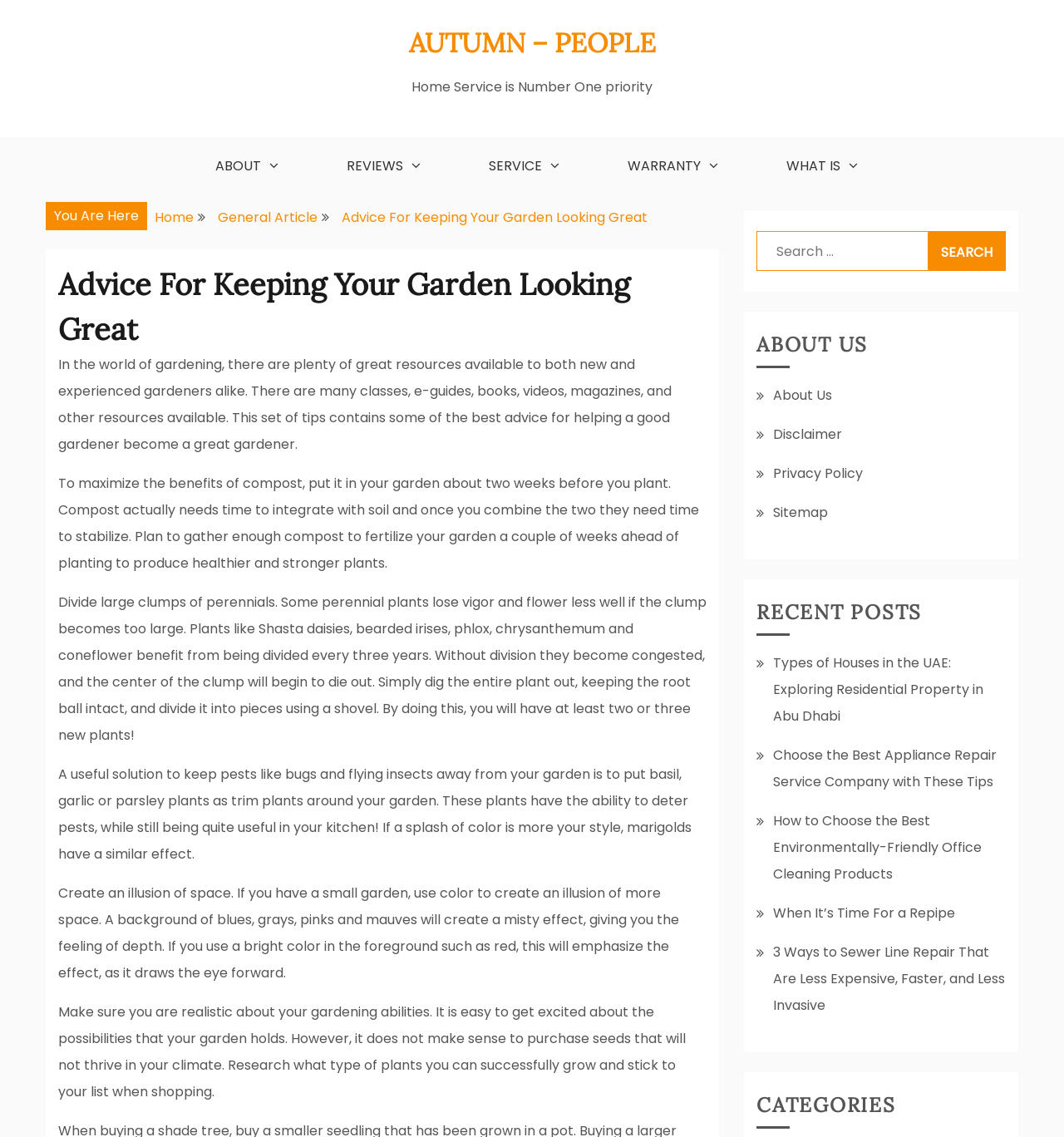Identify the bounding box coordinates of the section that should be clicked to achieve the task described: "Click on the 'ABOUT' link".

[0.179, 0.121, 0.277, 0.17]